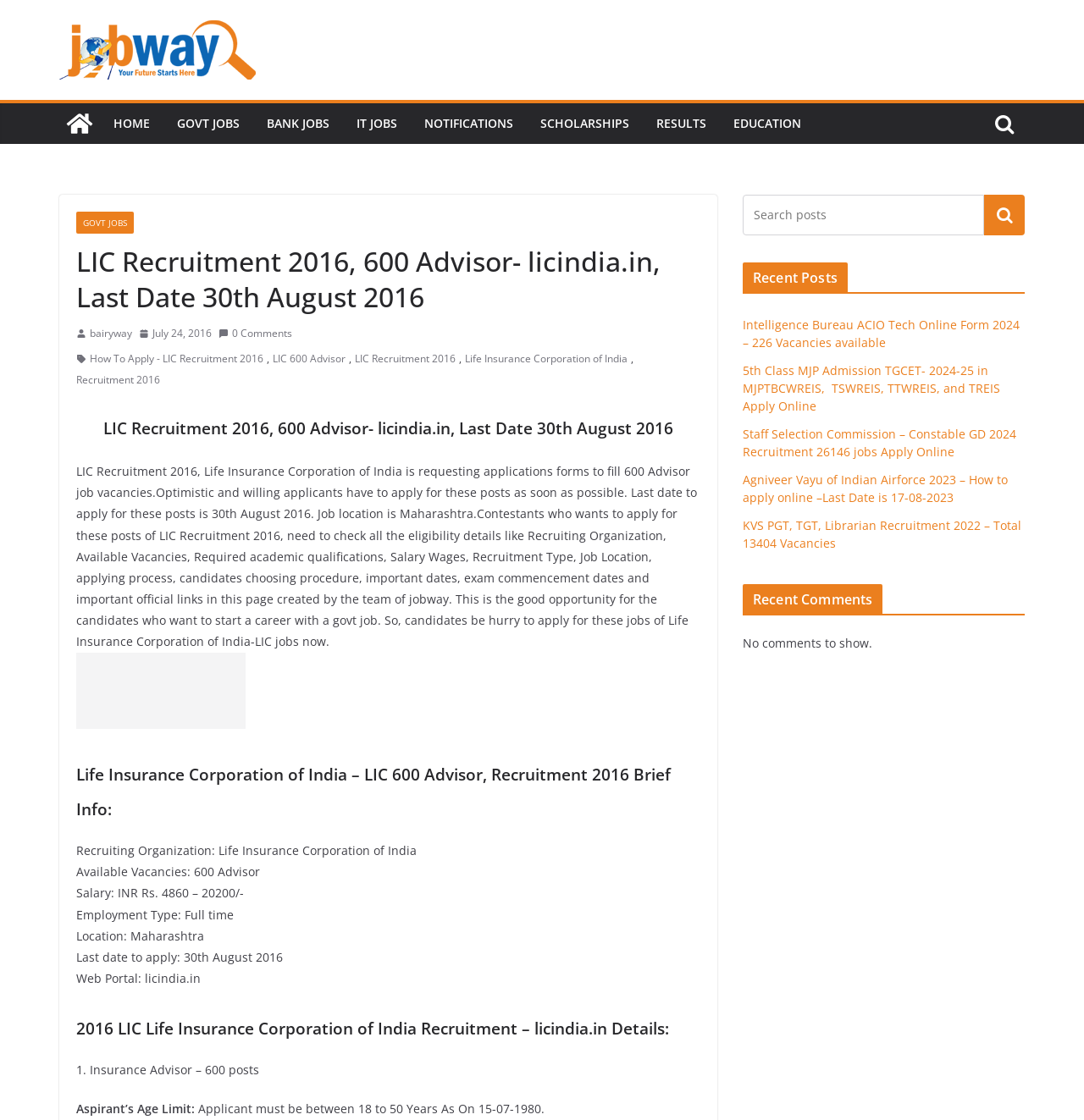Carefully observe the image and respond to the question with a detailed answer:
What is the location of the job for LIC Recruitment 2016?

The answer can be found in the section that lists the details of the LIC Recruitment 2016. It states that the job location is Maharashtra.